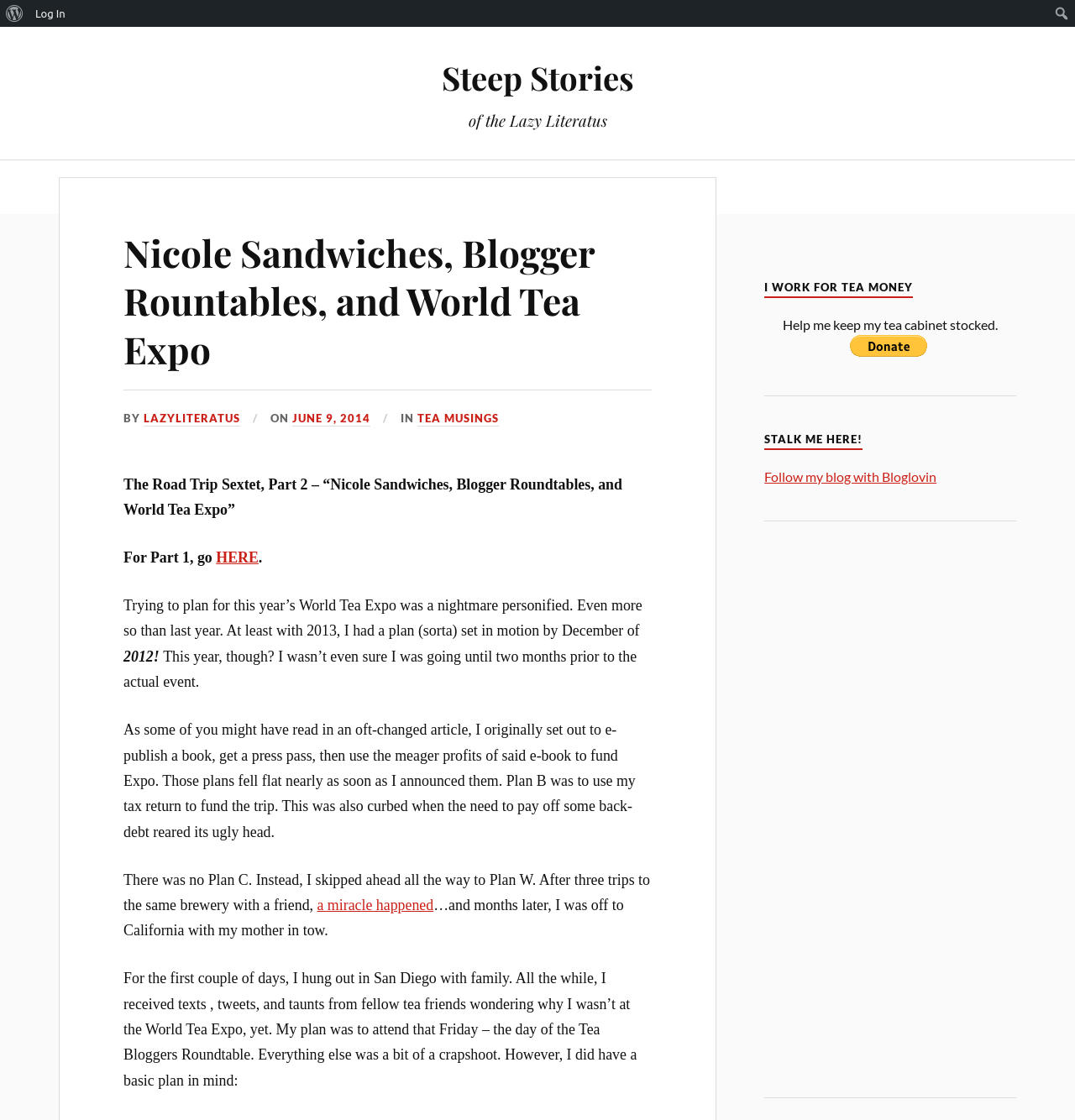Use a single word or phrase to answer the question: What is the blogger's plan for funding their tea hobby?

Accepting donations